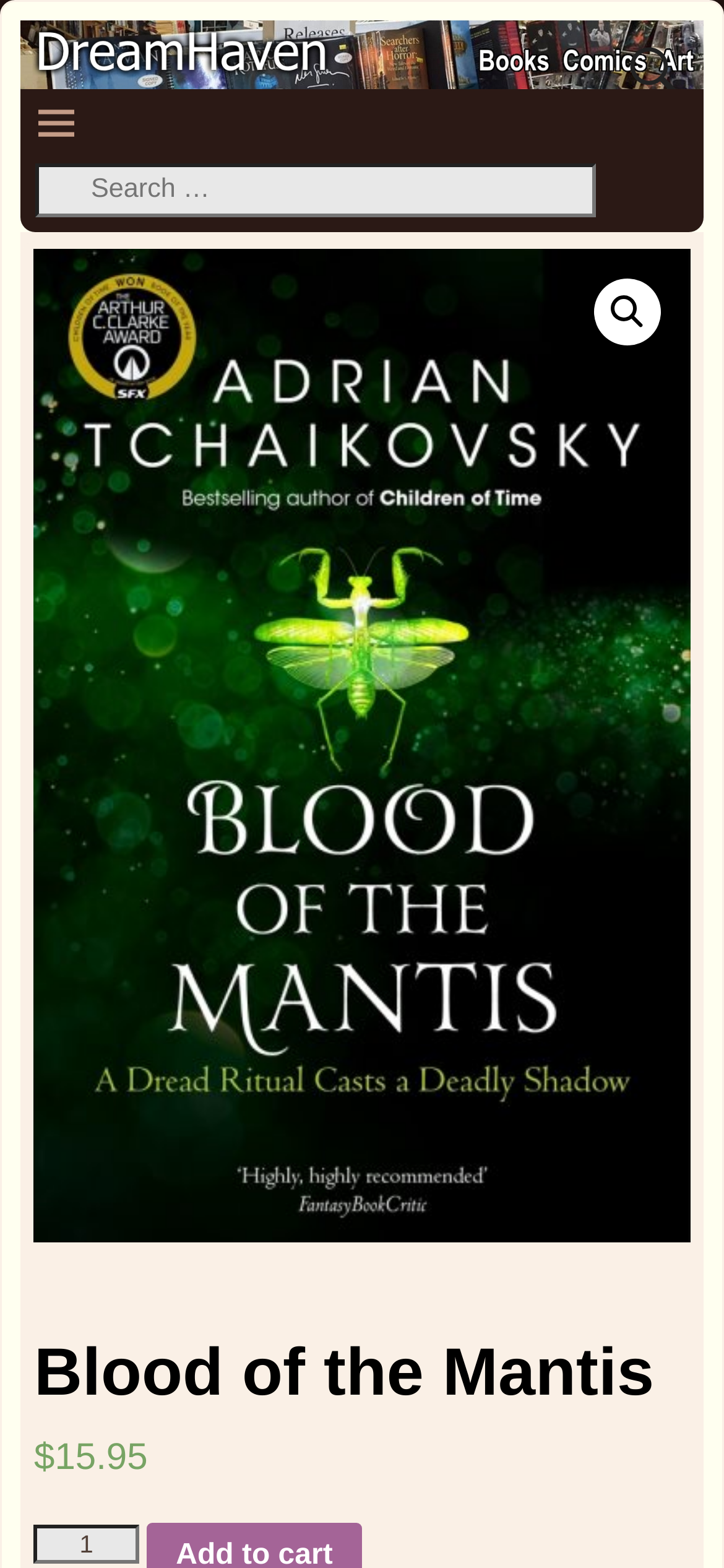Using the element description name="s" placeholder="Search for:", predict the bounding box coordinates for the UI element. Provide the coordinates in (top-left x, top-left y, bottom-right x, bottom-right y) format with values ranging from 0 to 1.

[0.854, 0.023, 0.946, 0.069]